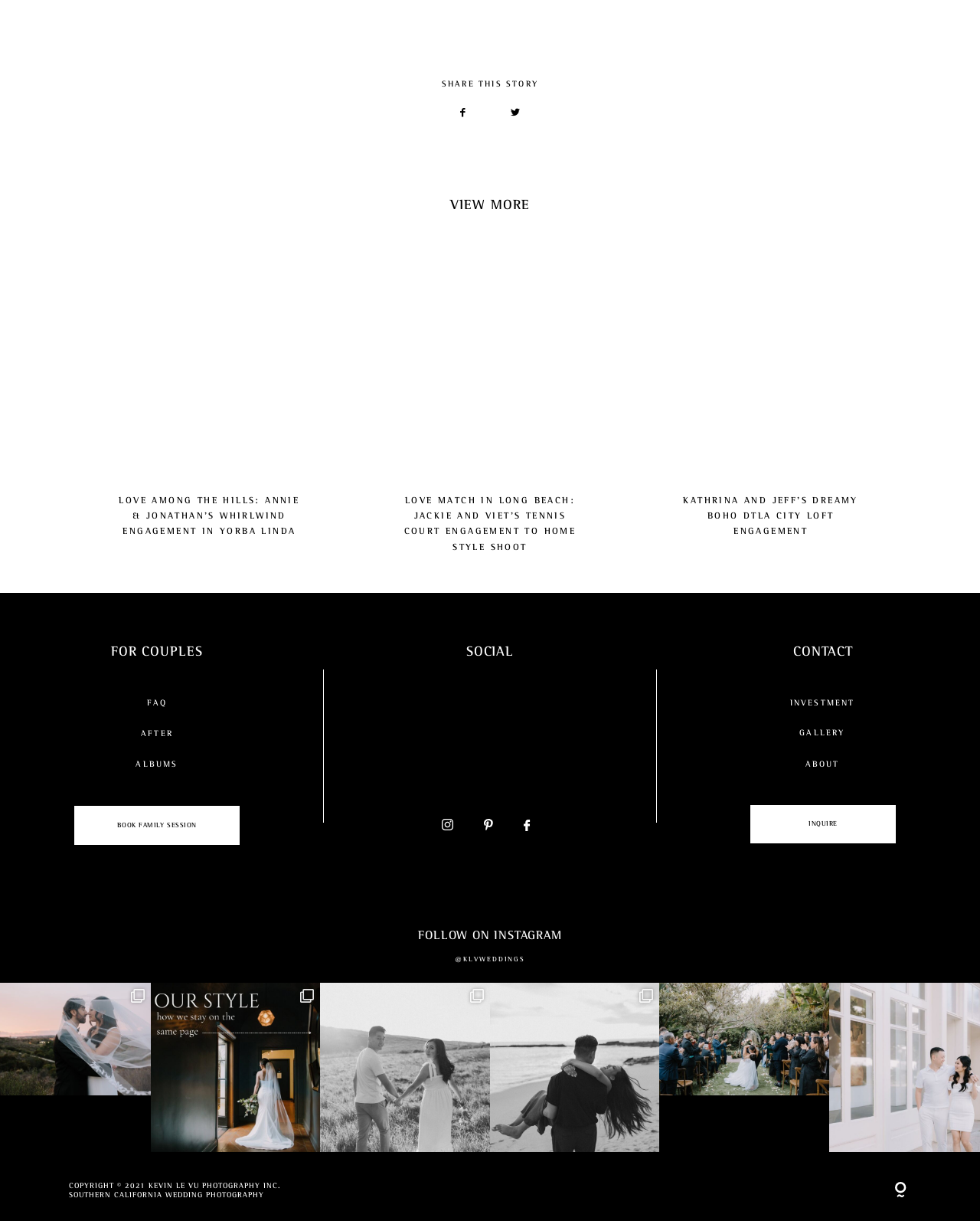Use a single word or phrase to answer the question: 
What is the theme of the photographs displayed on the webpage?

Wedding photography